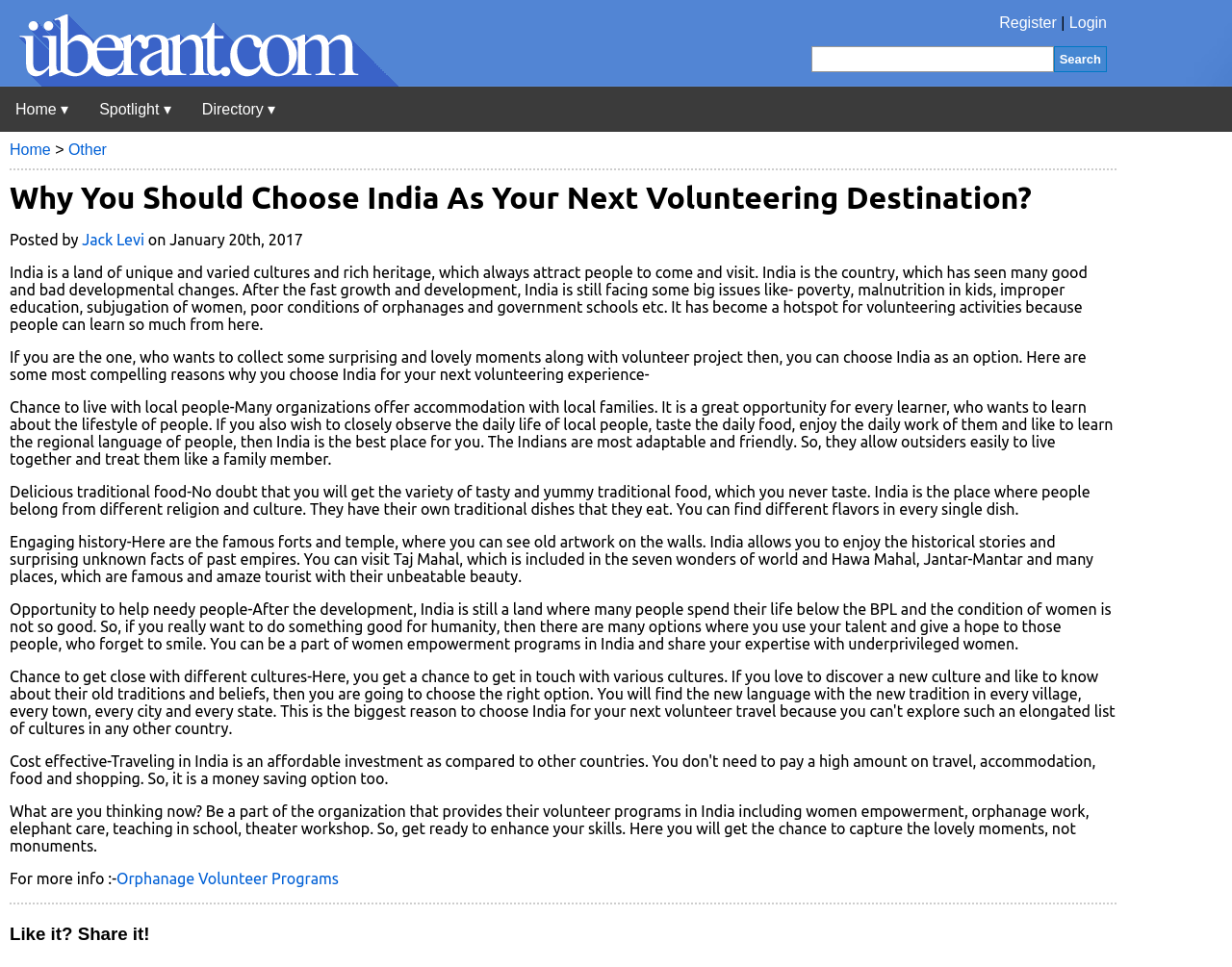Detail the various sections and features of the webpage.

This webpage is about volunteering in India, with a focus on the country's unique cultures and rich heritage. At the top, there is a navigation bar with links to "Register", "Login", and "Uberant", accompanied by a search bar and a button. Below this, there is a menu with buttons for "Home", "Spotlight", and "Directory".

The main content of the page is a blog post titled "Why You Should Choose India As Your Next Volunteering Destination?" The post is written by Jack Levi and was published on January 20th, 2017. The text describes India as a country with many developmental challenges, such as poverty and malnutrition, making it an ideal location for volunteering activities.

The post highlights several reasons why one should choose India for their next volunteering experience. These include the opportunity to live with local people, experience delicious traditional food, engage with the country's rich history, and help needy people. The text also mentions various volunteer programs available in India, such as women empowerment, orphanage work, and teaching in schools.

At the bottom of the page, there is a call to action, encouraging readers to join an organization that provides volunteer programs in India. There is also a link to "Orphanage Volunteer Programs" and a heading that says "Like it? Share it!"